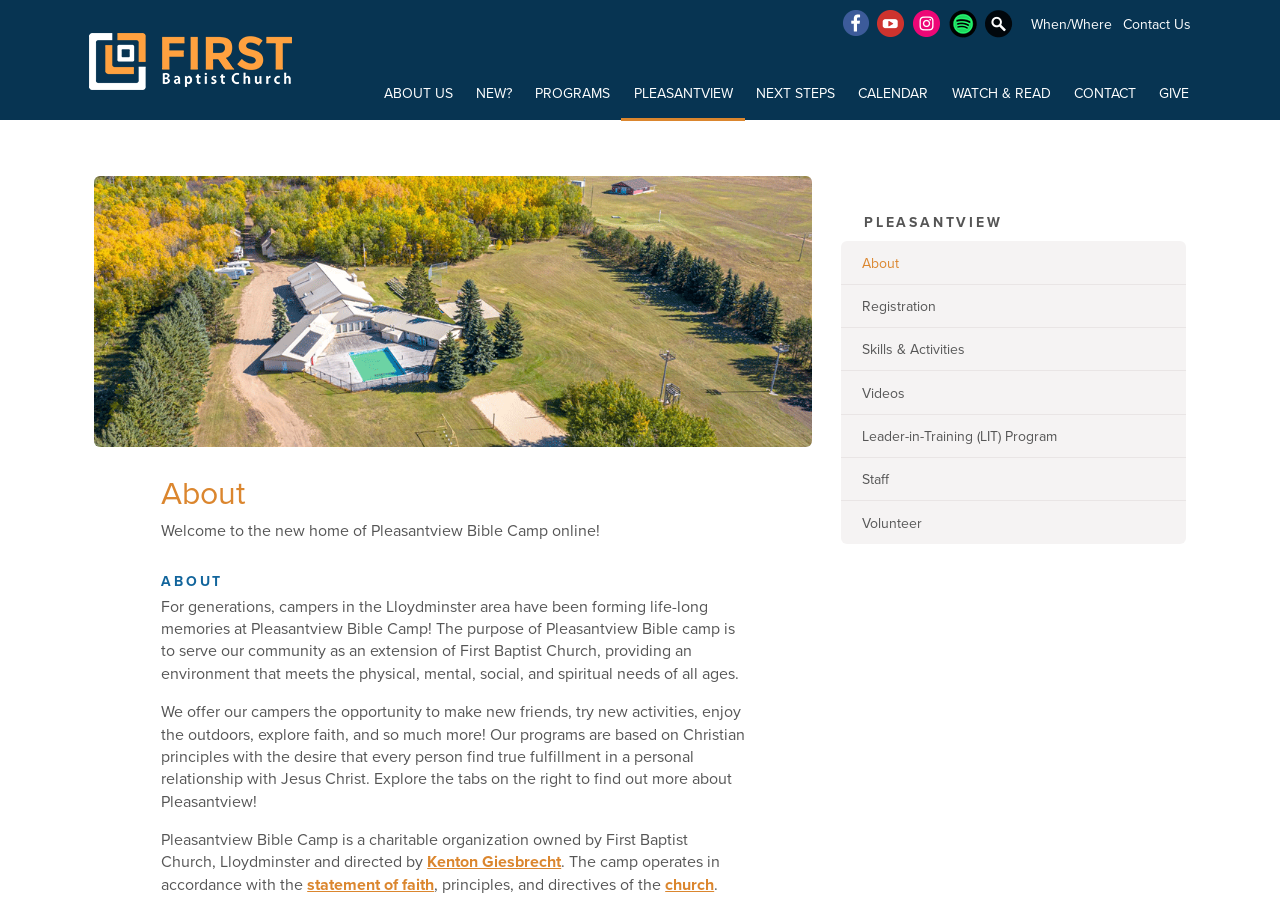Please find the bounding box coordinates for the clickable element needed to perform this instruction: "Click on the 'About Us' link".

[0.29, 0.078, 0.363, 0.134]